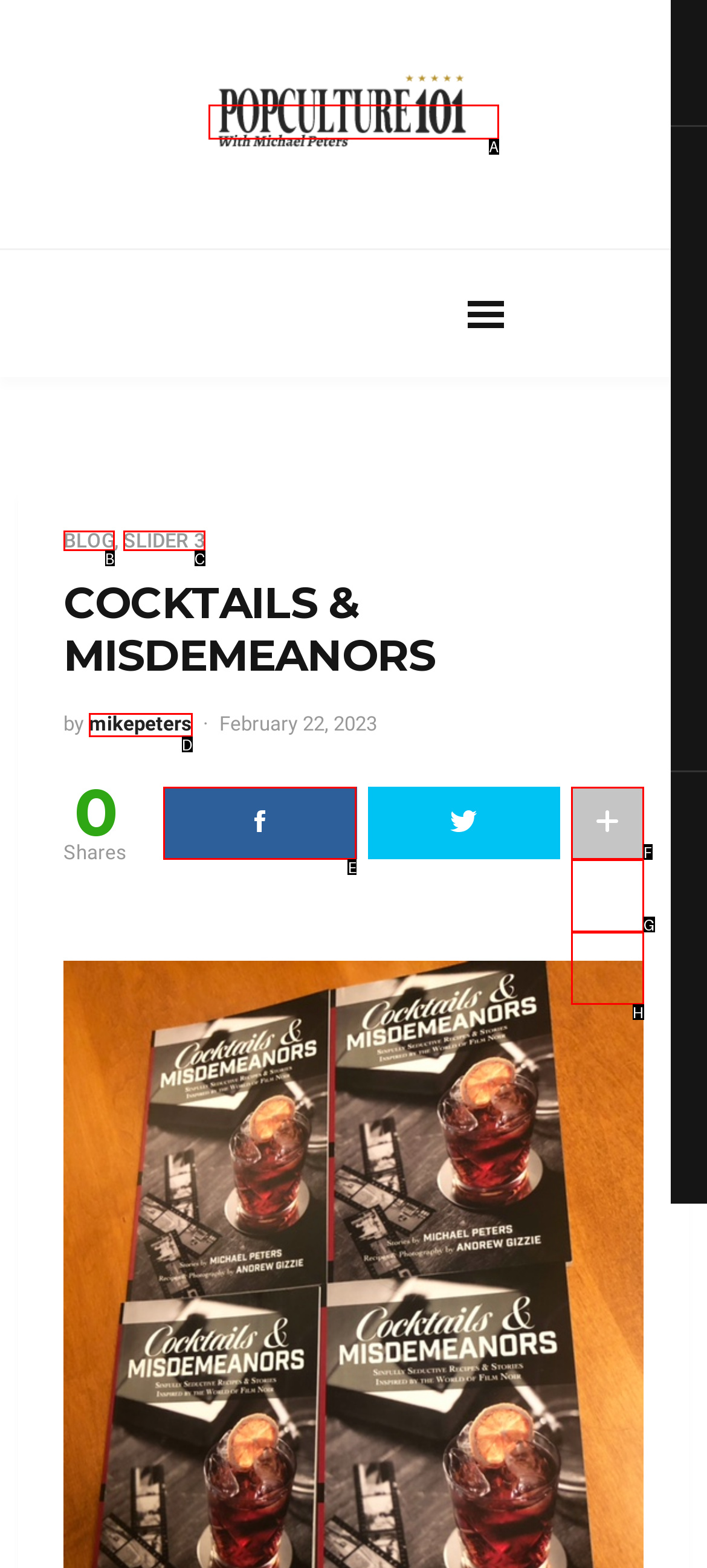Indicate which lettered UI element to click to fulfill the following task: Read the article by mikepeters
Provide the letter of the correct option.

D